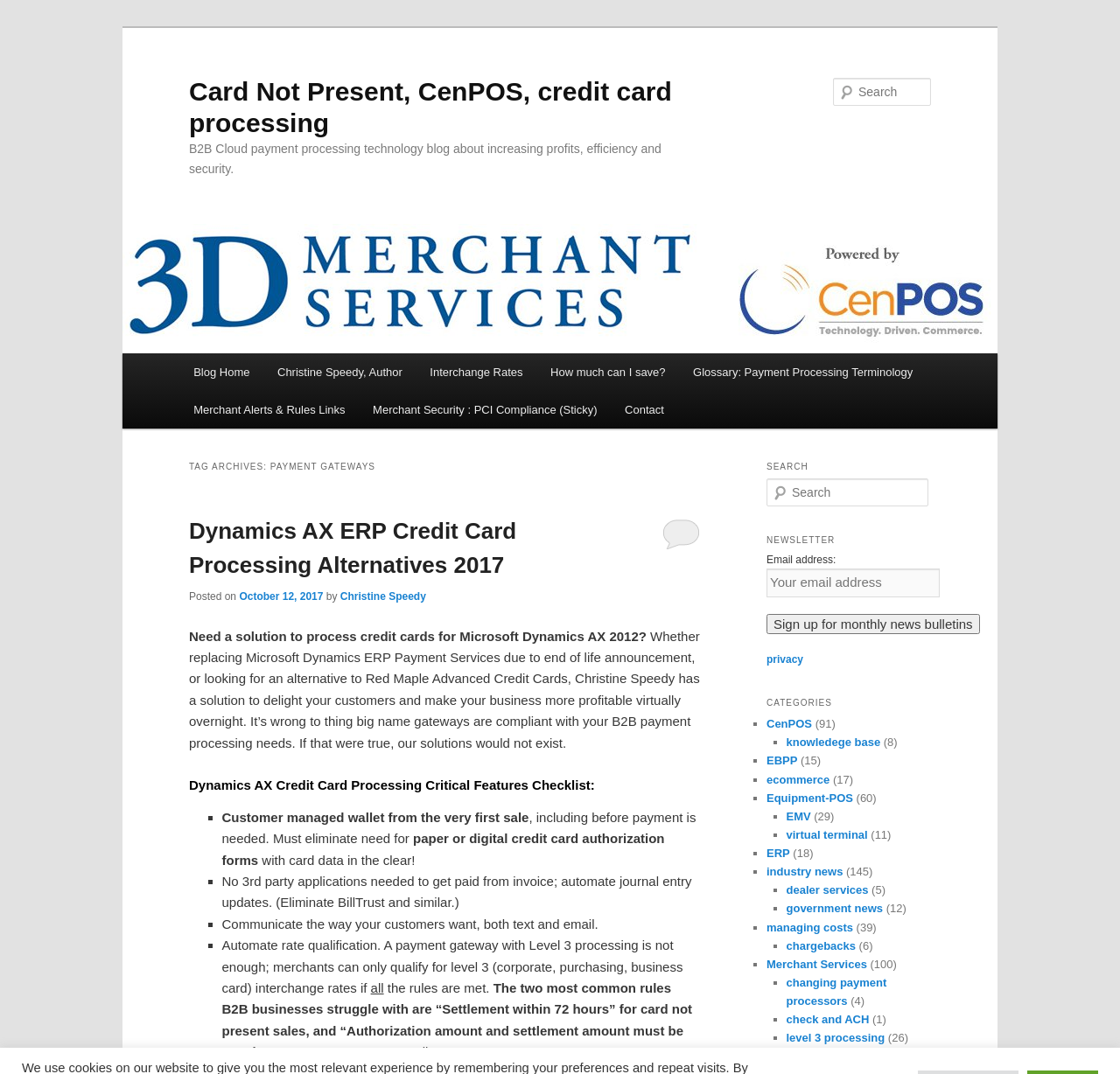What is the function of the 'Sign up for monthly news bulletins' button?
We need a detailed and meticulous answer to the question.

The 'Sign up for monthly news bulletins' button is located in the 'NEWSLETTER' section of the webpage, and its function is to allow users to subscribe to a monthly newsletter by providing their email address.